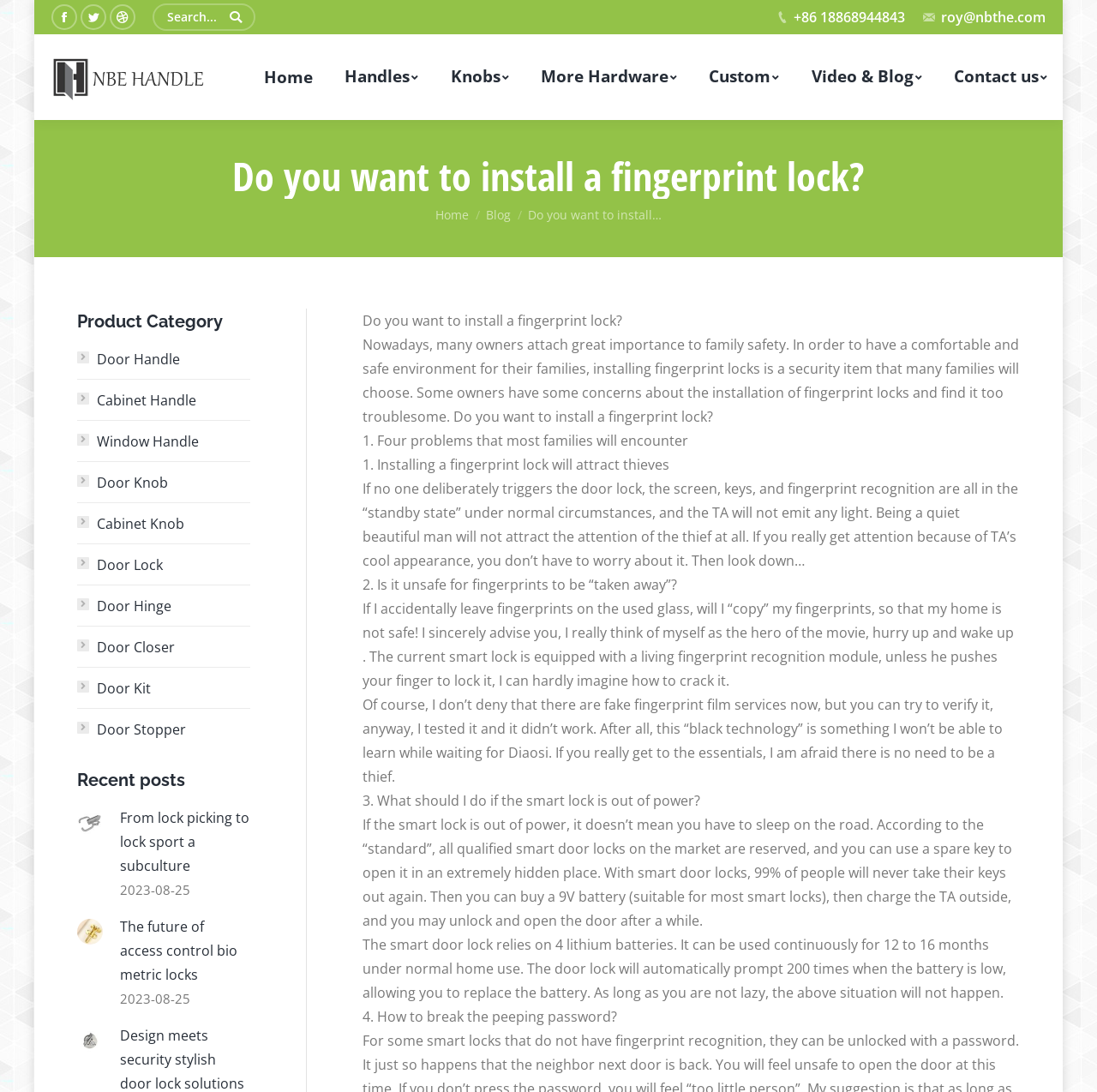Please indicate the bounding box coordinates of the element's region to be clicked to achieve the instruction: "Go to the top of the page". Provide the coordinates as four float numbers between 0 and 1, i.e., [left, top, right, bottom].

[0.958, 0.962, 0.992, 0.997]